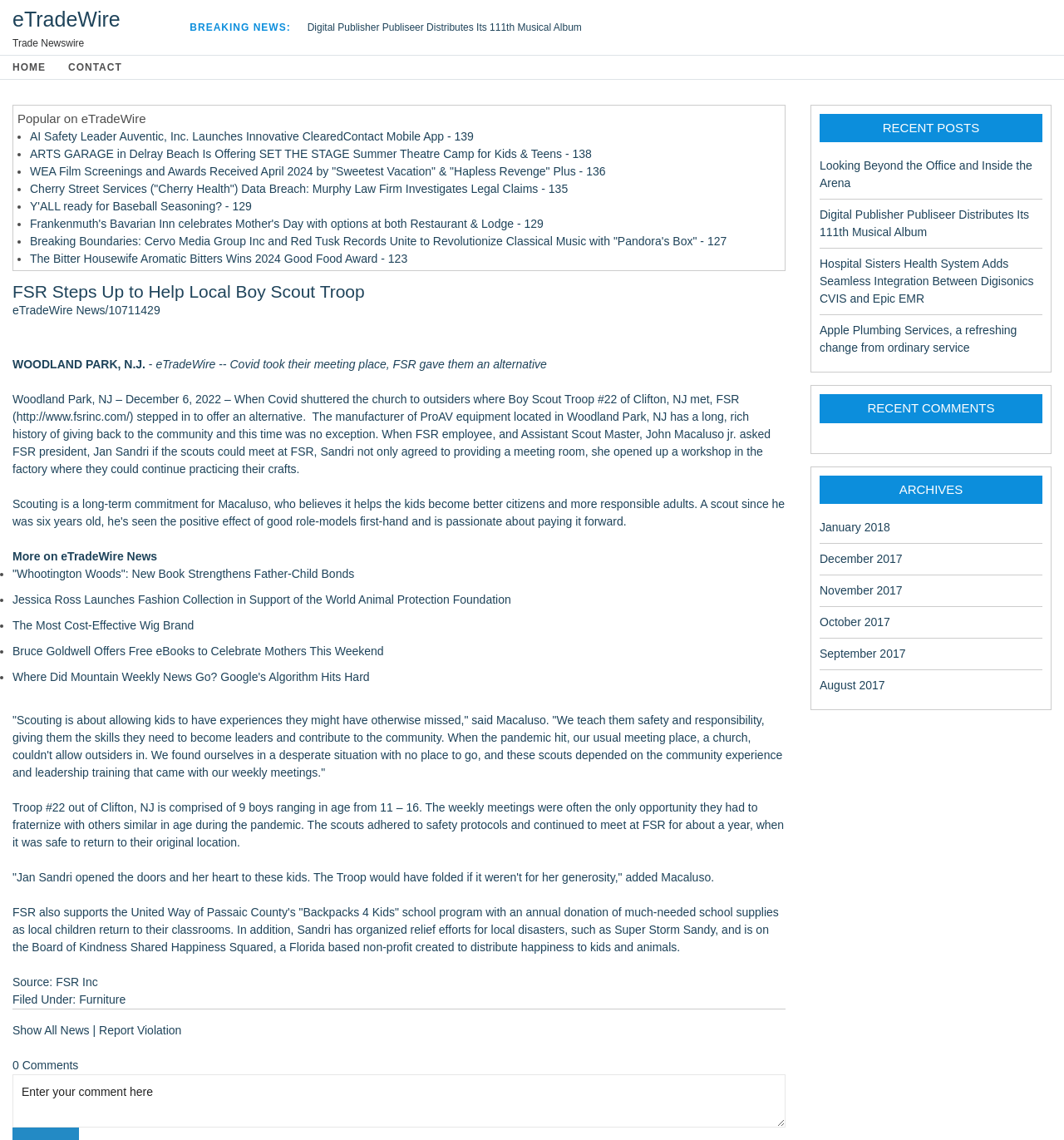Please identify the bounding box coordinates of the region to click in order to complete the given instruction: "Read more news on eTradeWire". The coordinates should be four float numbers between 0 and 1, i.e., [left, top, right, bottom].

[0.012, 0.482, 0.148, 0.494]